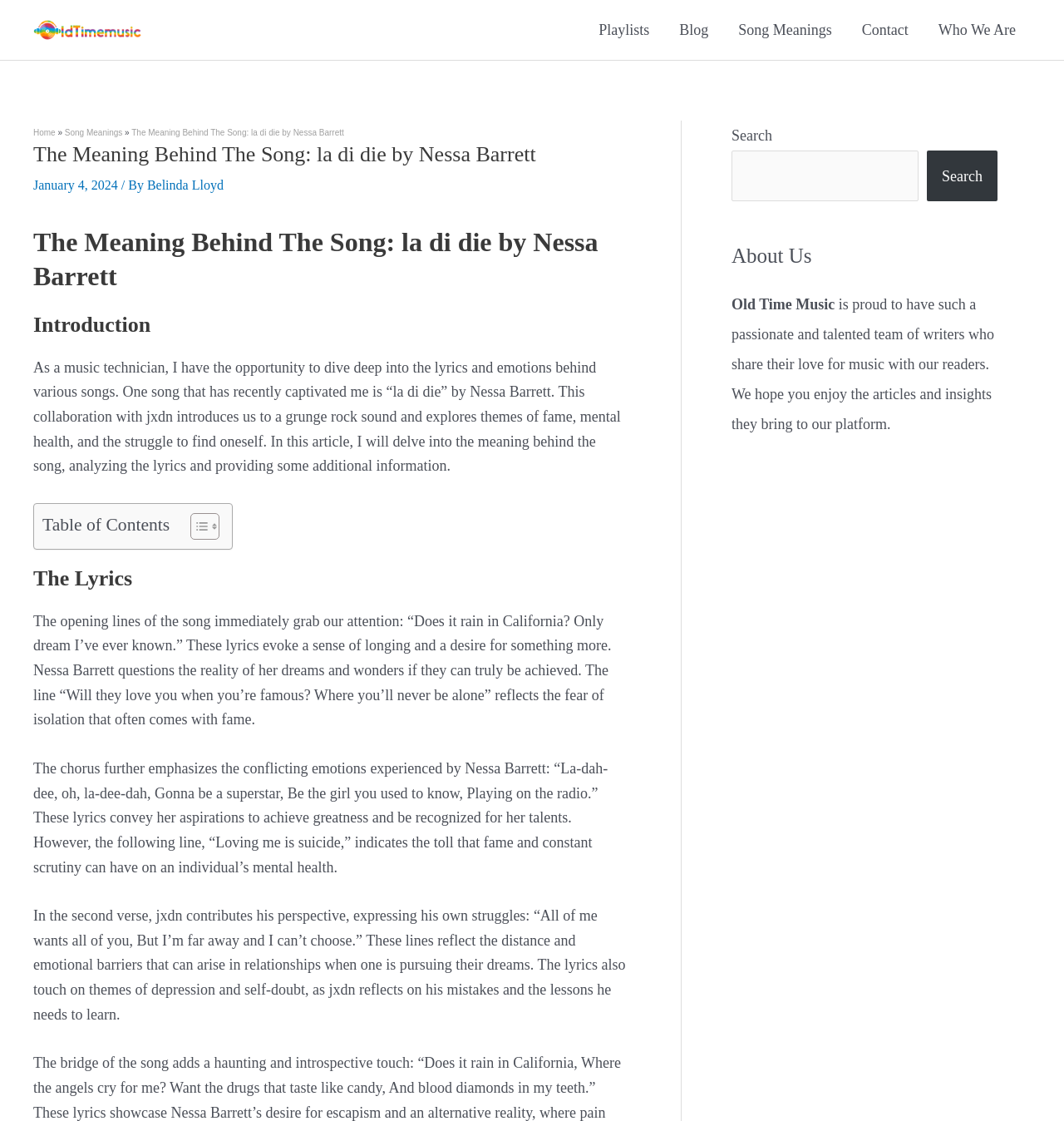Identify the bounding box coordinates for the region to click in order to carry out this instruction: "Toggle Table of Content". Provide the coordinates using four float numbers between 0 and 1, formatted as [left, top, right, bottom].

[0.167, 0.457, 0.203, 0.482]